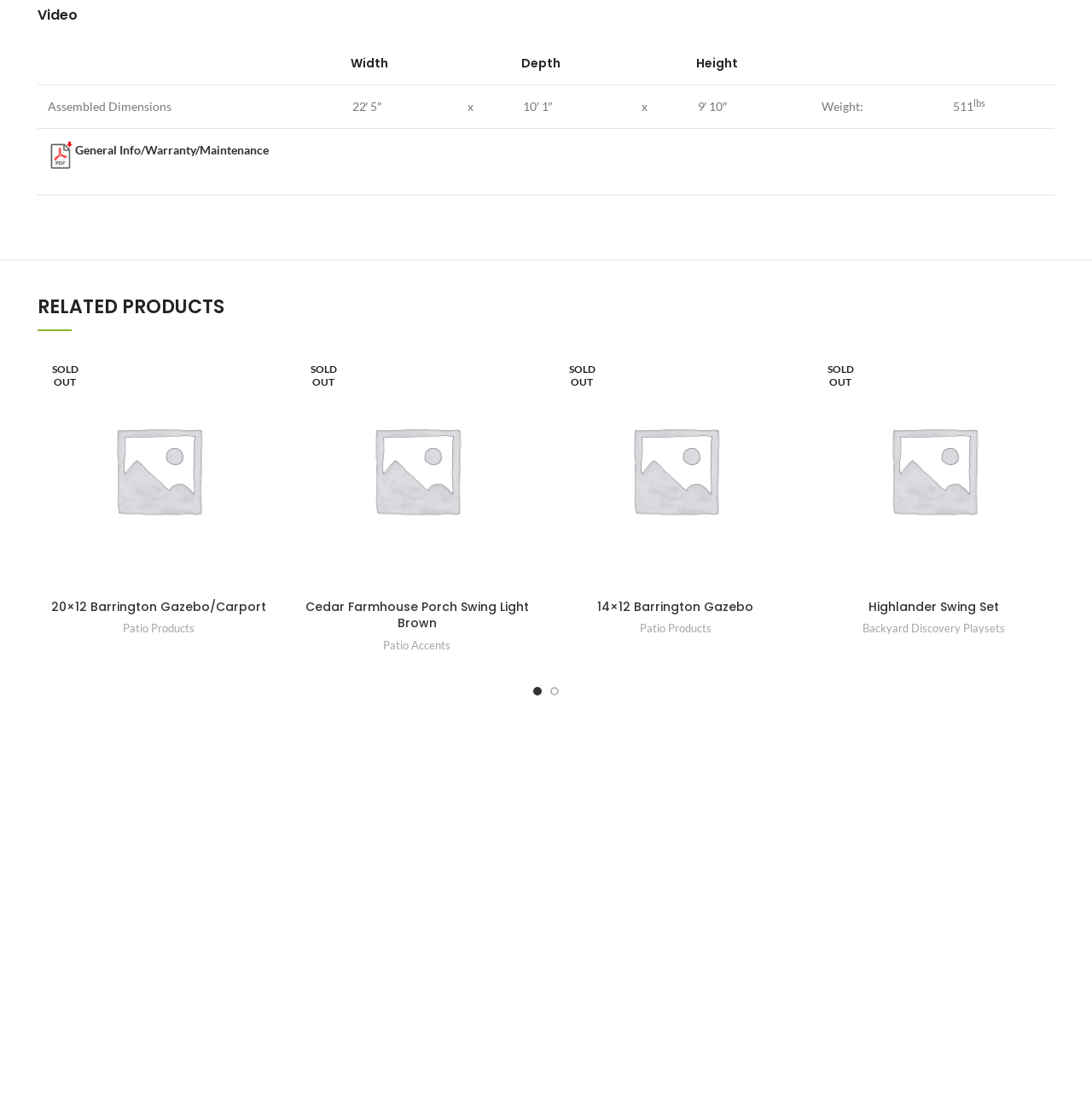How much does the product weigh?
Based on the visual information, provide a detailed and comprehensive answer.

The weight of the product is listed in the table, which is '511lbs'.